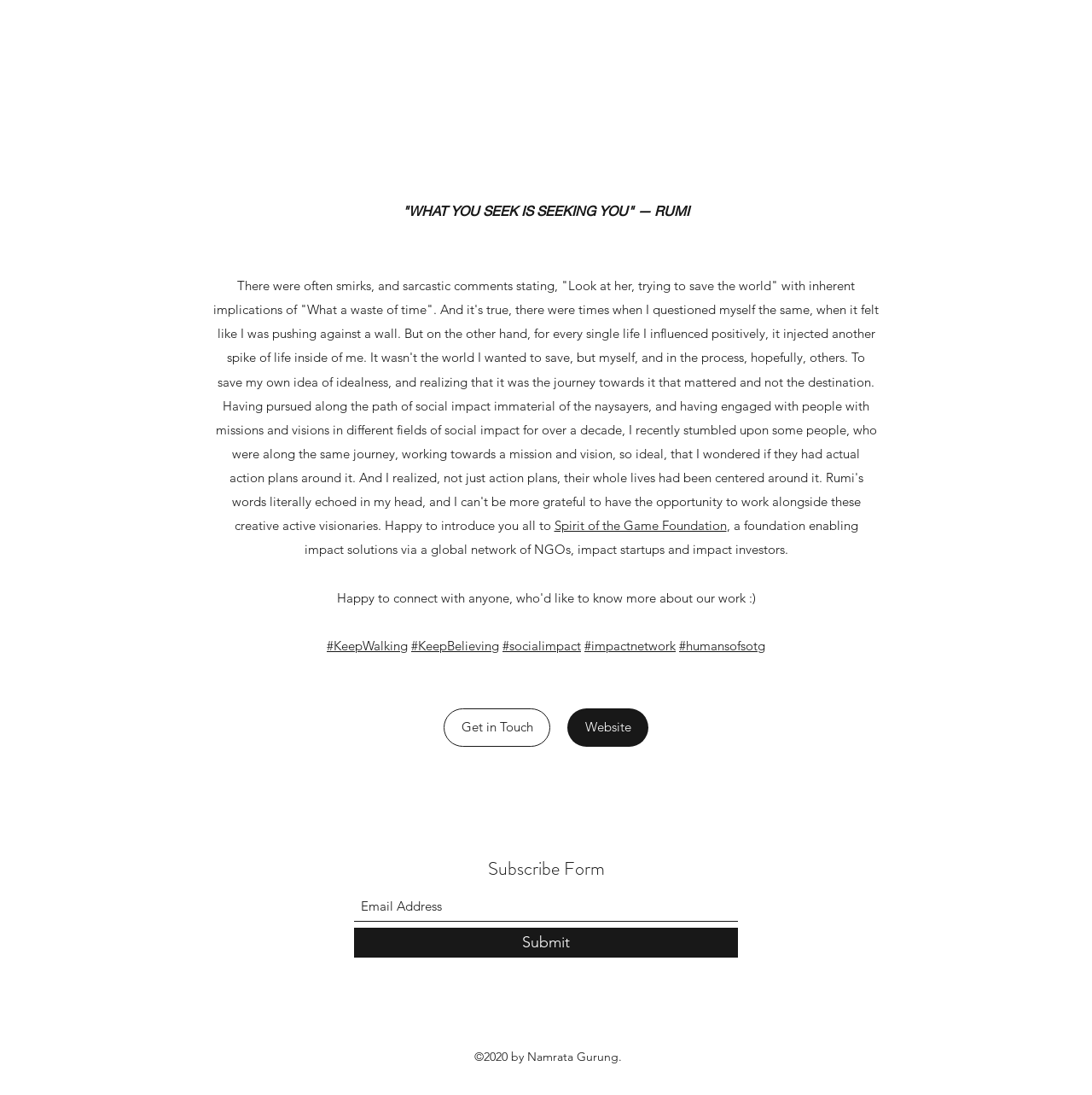What is the purpose of the foundation?
Answer the question with just one word or phrase using the image.

enabling impact solutions